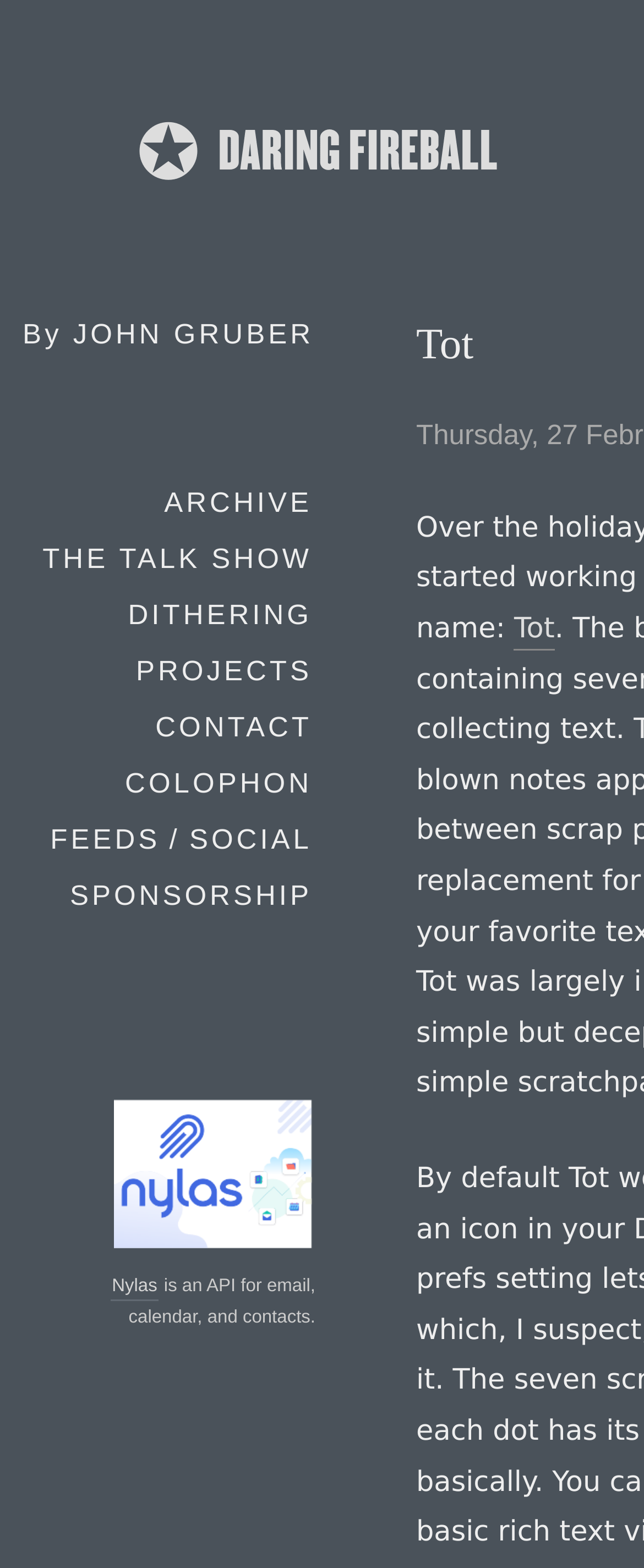Find the bounding box of the element with the following description: "The Talk Show". The coordinates must be four float numbers between 0 and 1, formatted as [left, top, right, bottom].

[0.063, 0.342, 0.487, 0.371]